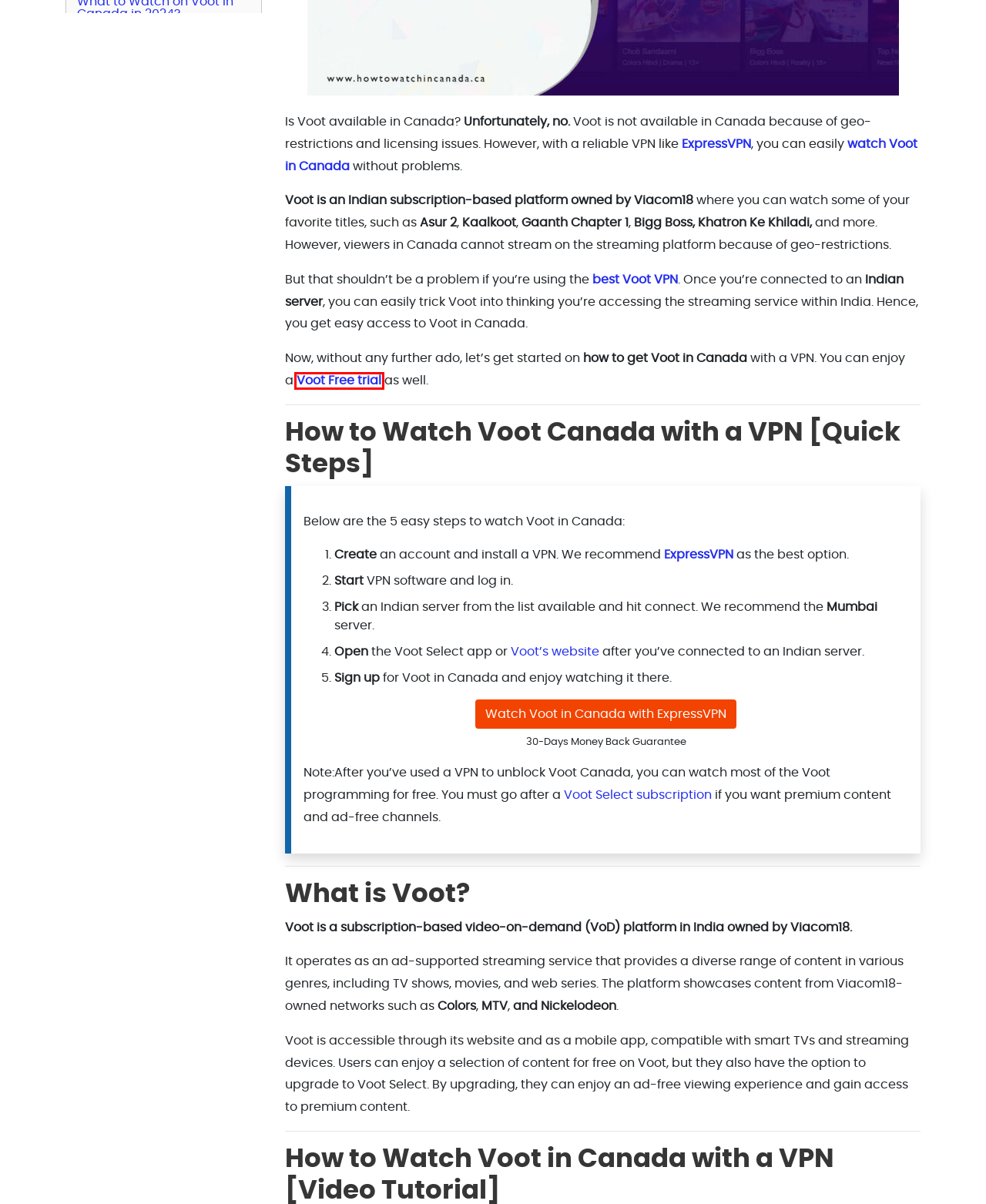You see a screenshot of a webpage with a red bounding box surrounding an element. Pick the webpage description that most accurately represents the new webpage after interacting with the element in the red bounding box. The options are:
A. VOD Archives - How To Watch In Canada
B. The 15 Best Shows On Voot That You Shouldn't Miss
C. How To Get Voot Free Trial in Canada
D. How to Watch AZTECA TV in Canada [February 2024]
E. How to Watch Destination America in Canada [2023 Updated]
F. Streaming Services Canada – Free & Paid Options [Updated 2024]
G. How to Watch Jio TV in Canada [Updated February 2024]
H. How to Watch YouTube TV in Canada [Easy Guide Feb 2024]

C